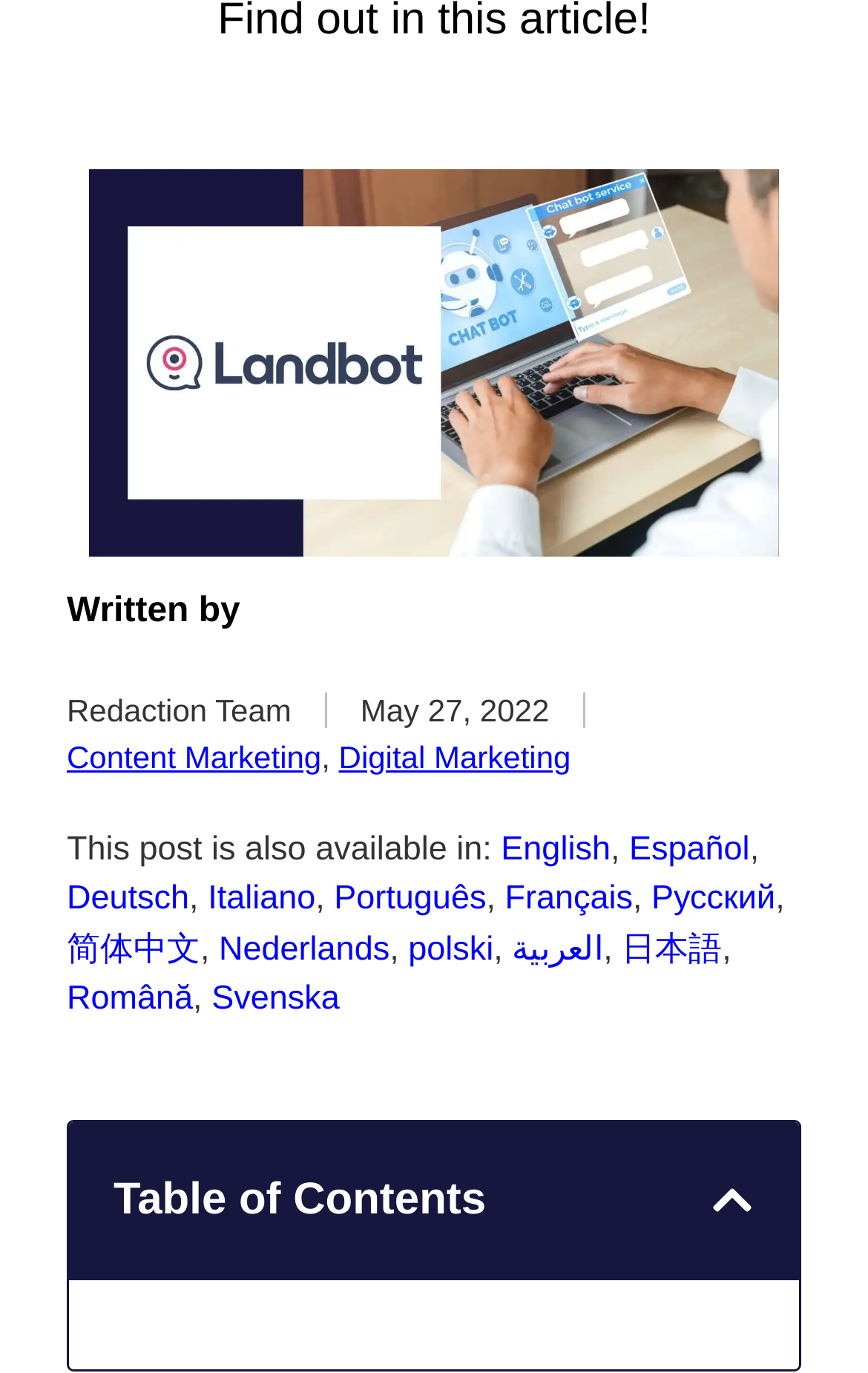Find the bounding box coordinates of the element you need to click on to perform this action: 'Get help'. The coordinates should be represented by four float values between 0 and 1, in the format [left, top, right, bottom].

None